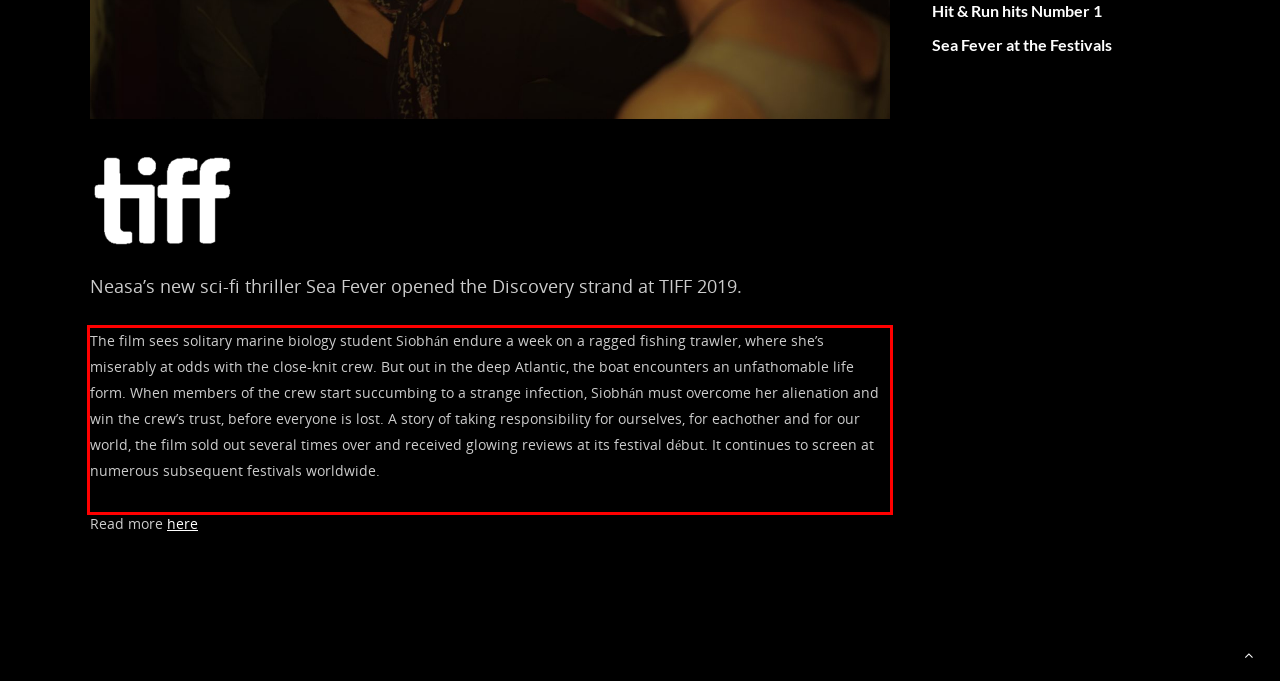By examining the provided screenshot of a webpage, recognize the text within the red bounding box and generate its text content.

The film sees solitary marine biology student Siobhán endure a week on a ragged fishing trawler, where she’s miserably at odds with the close-knit crew. But out in the deep Atlantic, the boat encounters an unfathomable life form. When members of the crew start succumbing to a strange infection, Siobhán must overcome her alienation and win the crew’s trust, before everyone is lost. A story of taking responsibility for ourselves, for eachother and for our world, the film sold out several times over and received glowing reviews at its festival début. It continues to screen at numerous subsequent festivals worldwide.